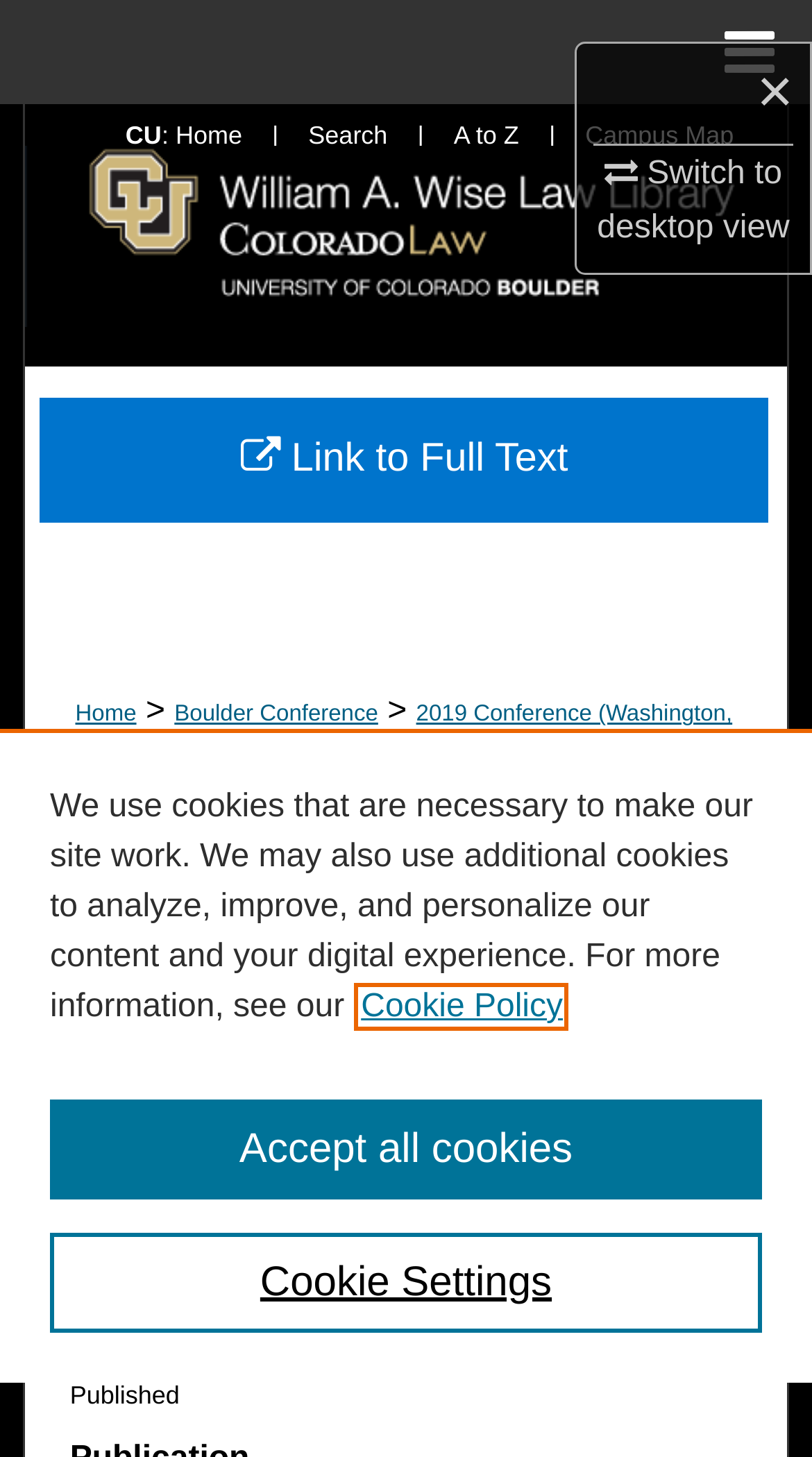What is the publication name of the article?
Please respond to the question with a detailed and thorough explanation.

I found the answer by looking at the publication information section of the webpage, which lists 'Law Library Journal' as the publication name.